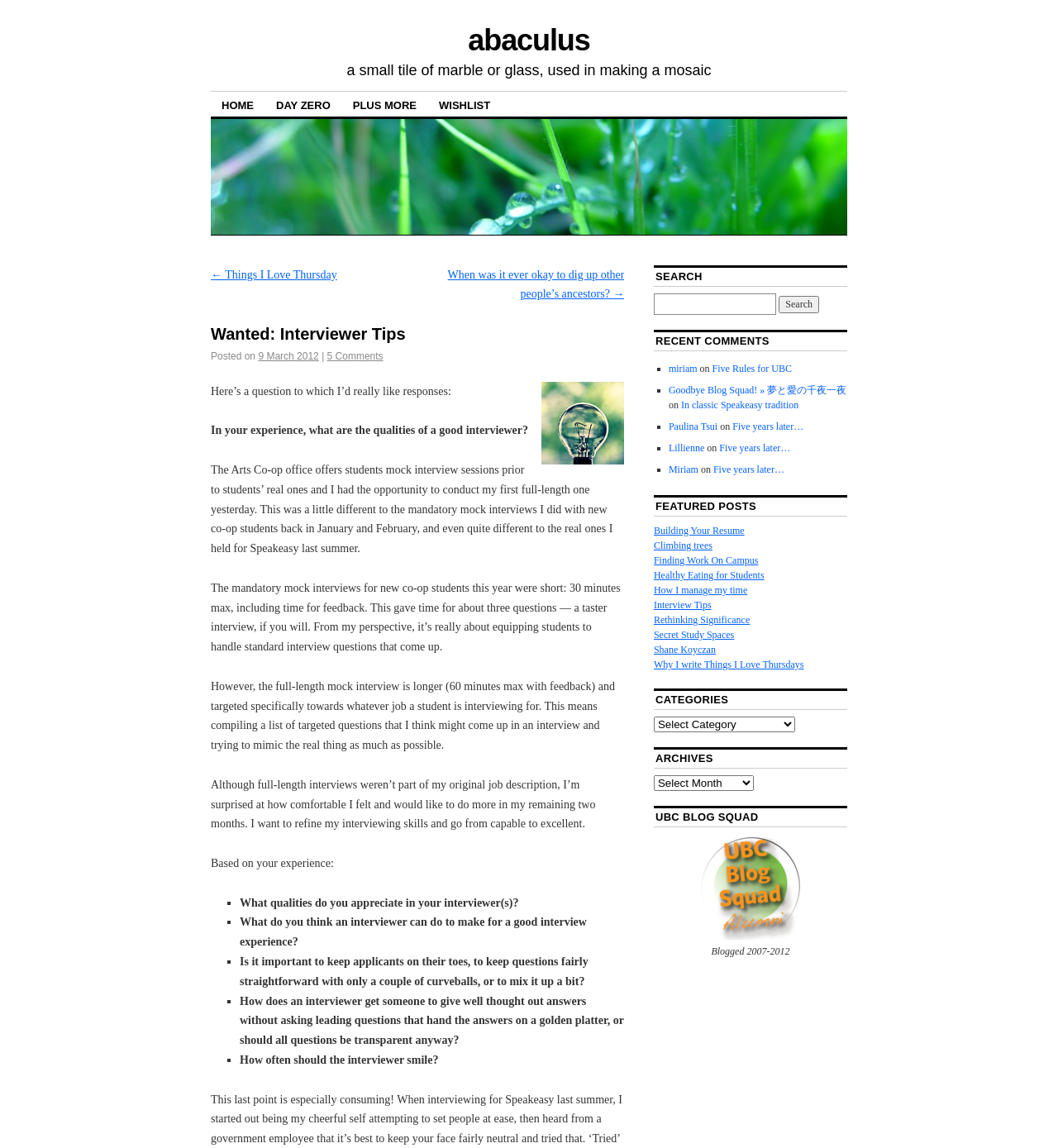Locate the coordinates of the bounding box for the clickable region that fulfills this instruction: "View the featured post Building Your Resume".

[0.618, 0.457, 0.704, 0.467]